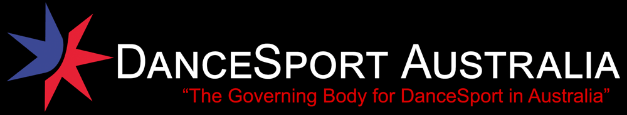What is the background color of the logo?
Answer the question using a single word or phrase, according to the image.

Dark